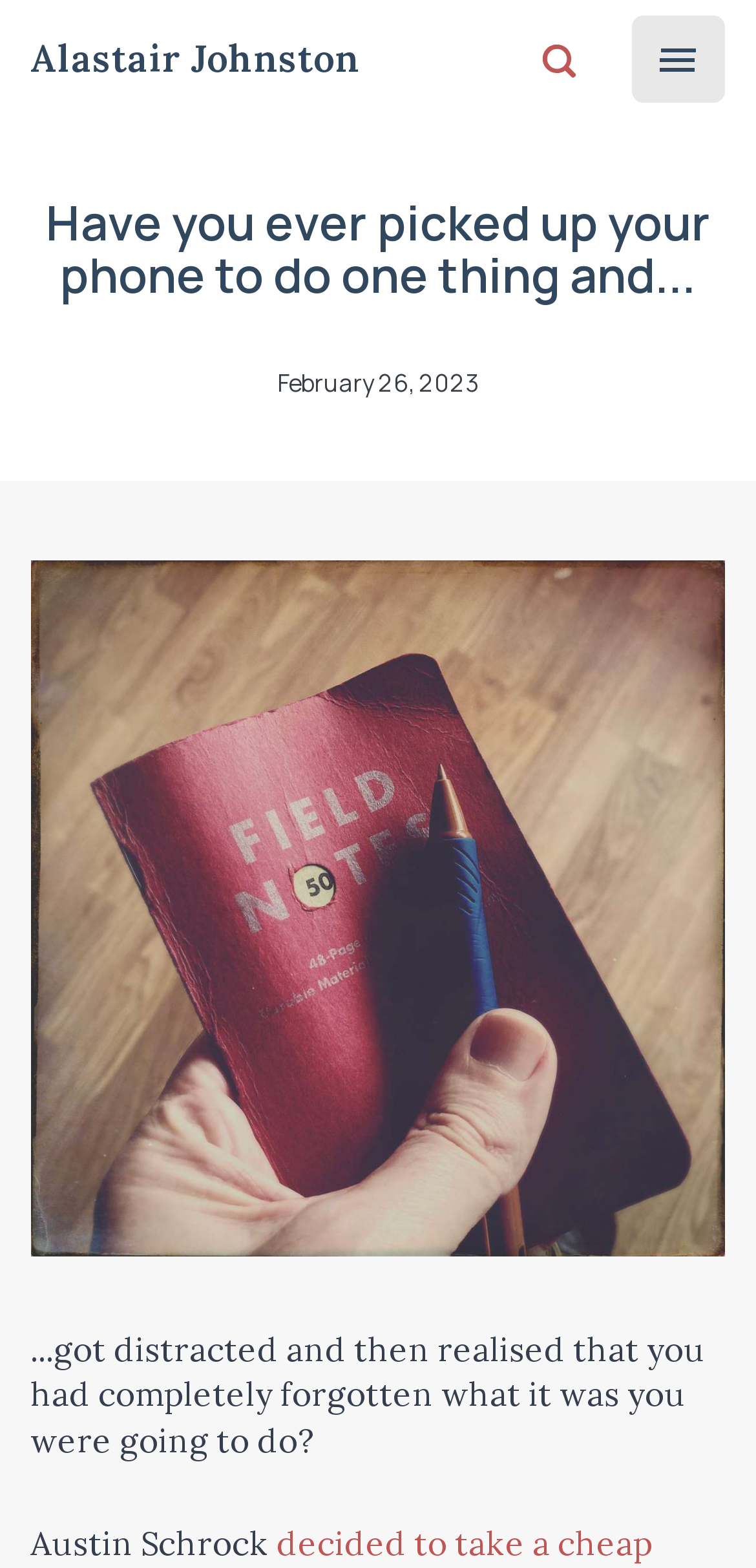Explain the webpage's design and content in an elaborate manner.

The webpage appears to be a blog post or article with a title "Have you ever picked up your phone to do one thing and..." written by Alastair Johnston. At the top left of the page, there is a link to the author's name, Alastair Johnston. On the top right, there are two buttons, "Menu" and "Search", with the "Menu" button having a popup menu. The "Search" button has an icon, represented by an image.

Below the title, there is a header section that spans the entire width of the page. Within this section, there is a heading that repeats the title, followed by a timestamp indicating that the article was posted on February 26, 2023.

The main content of the article is divided into two sections. The first section is an image, which takes up most of the width of the page. Below the image, there is a paragraph of text that starts with "...got distracted and then realised that you had completely forgotten what it was you were going to do?" The text is followed by the name "Austin Schrock", which appears to be a reference or a quote.